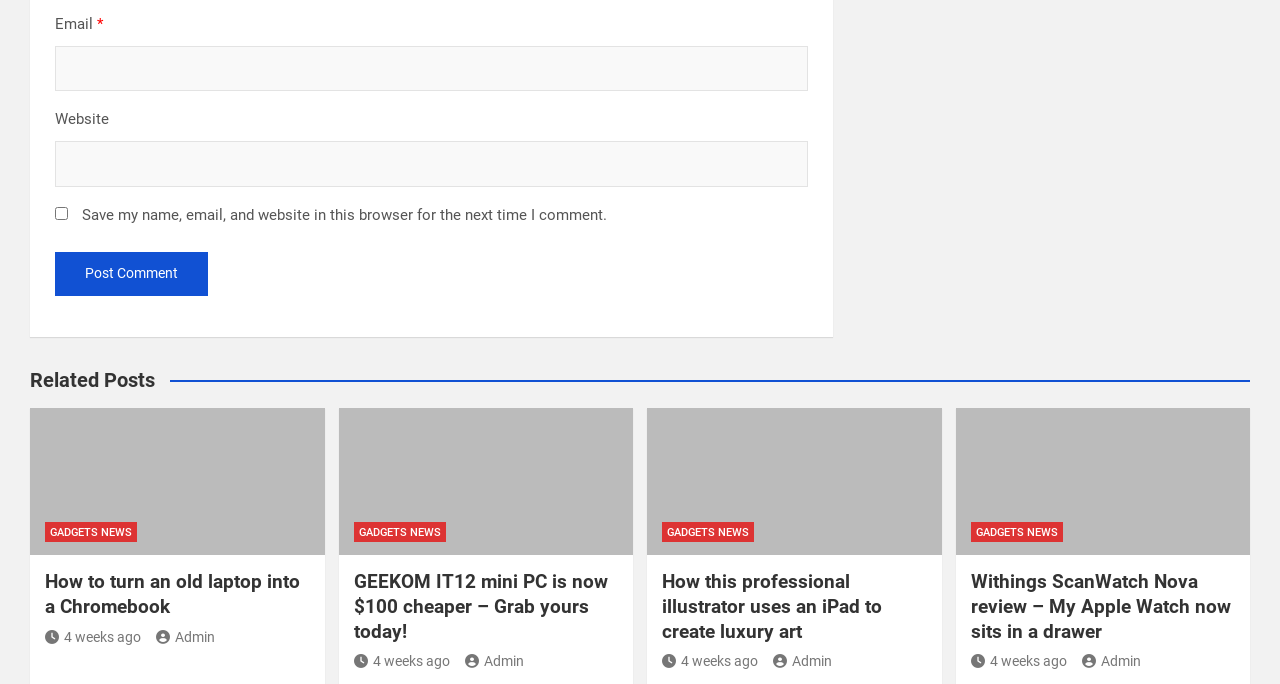Respond to the following question using a concise word or phrase: 
How many comment fields are there?

2